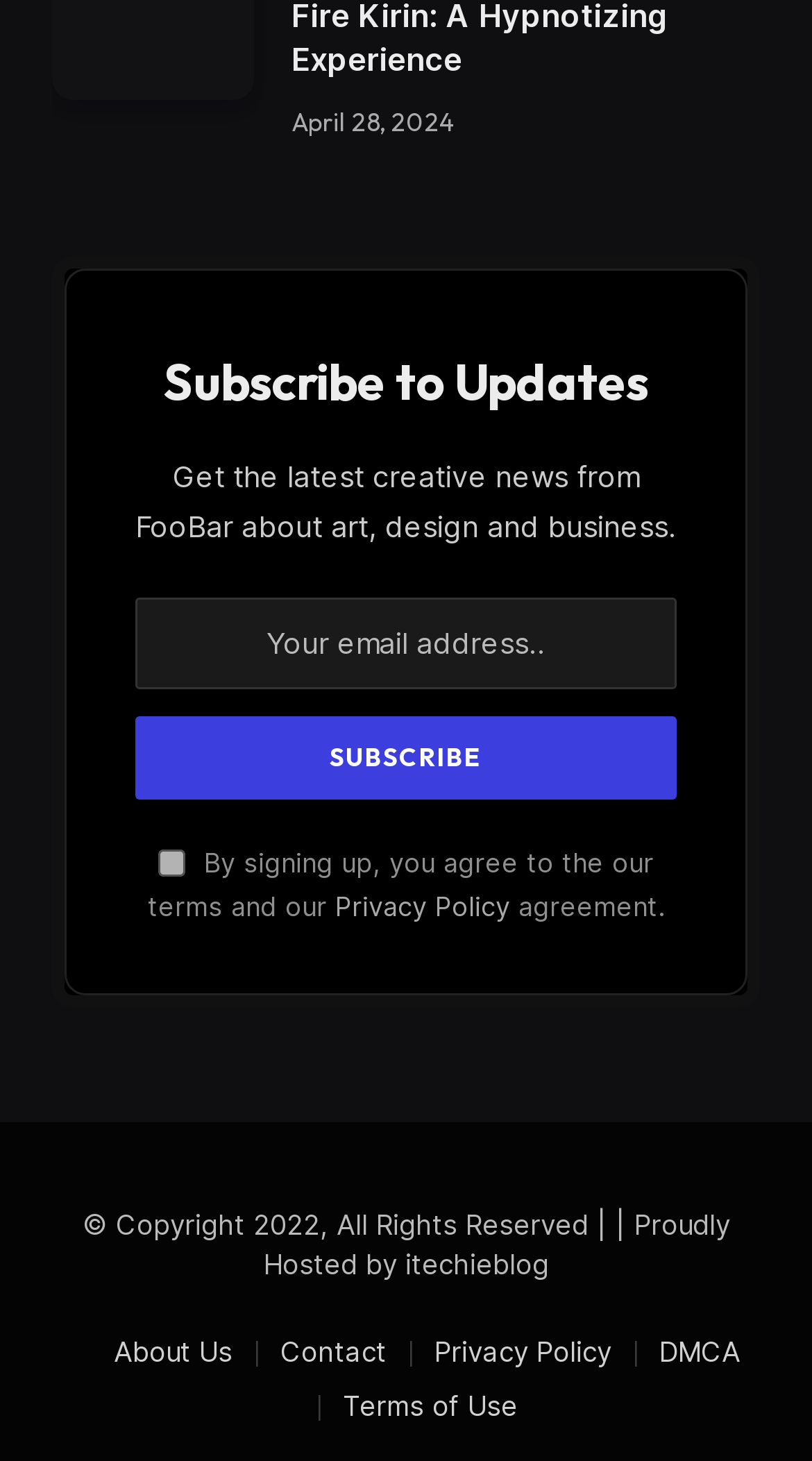Give a short answer using one word or phrase for the question:
What is the checkbox for?

Terms and Privacy Policy agreement